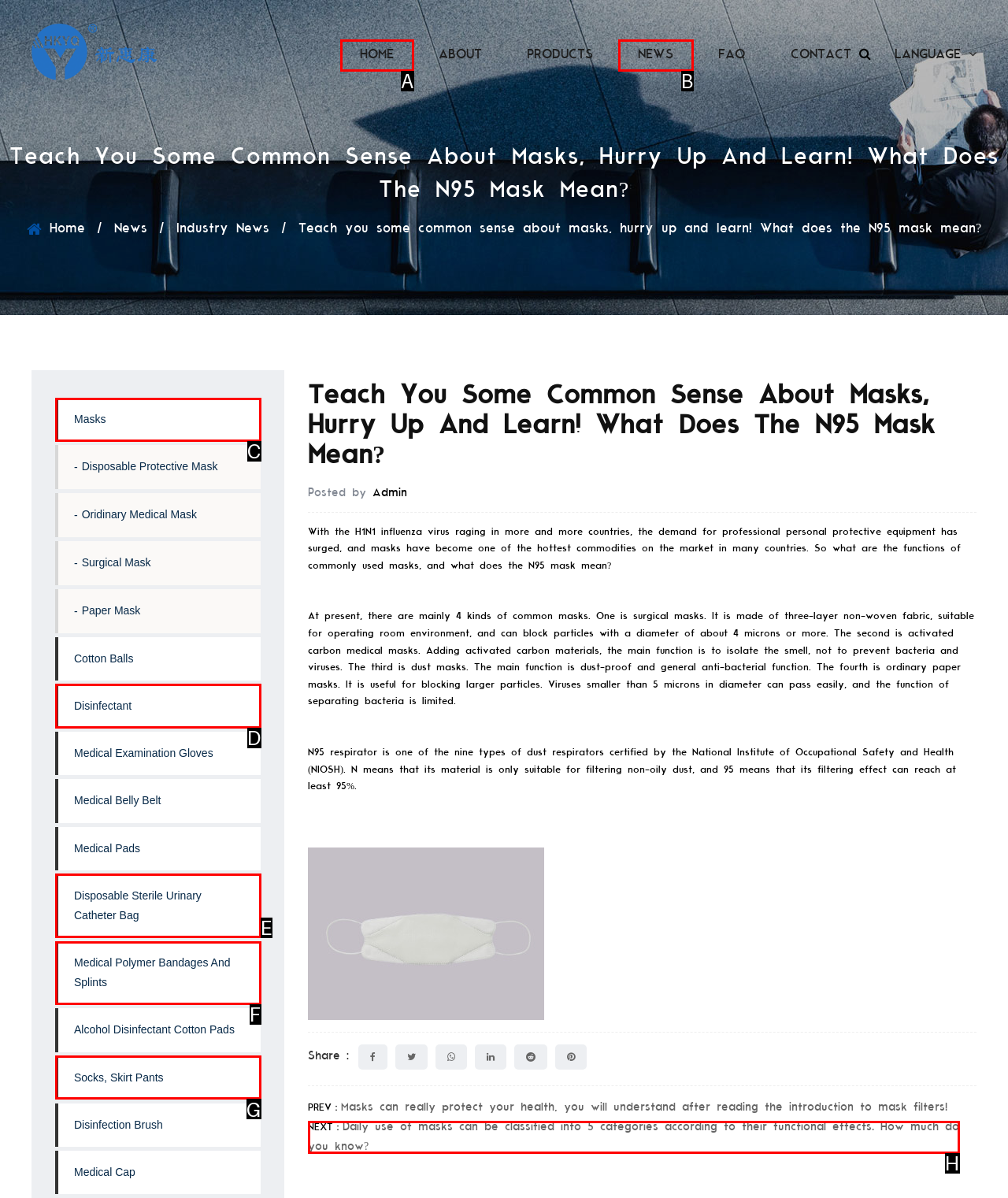Point out the HTML element that matches the following description: Disposable Sterile Urinary Catheter Bag
Answer with the letter from the provided choices.

E